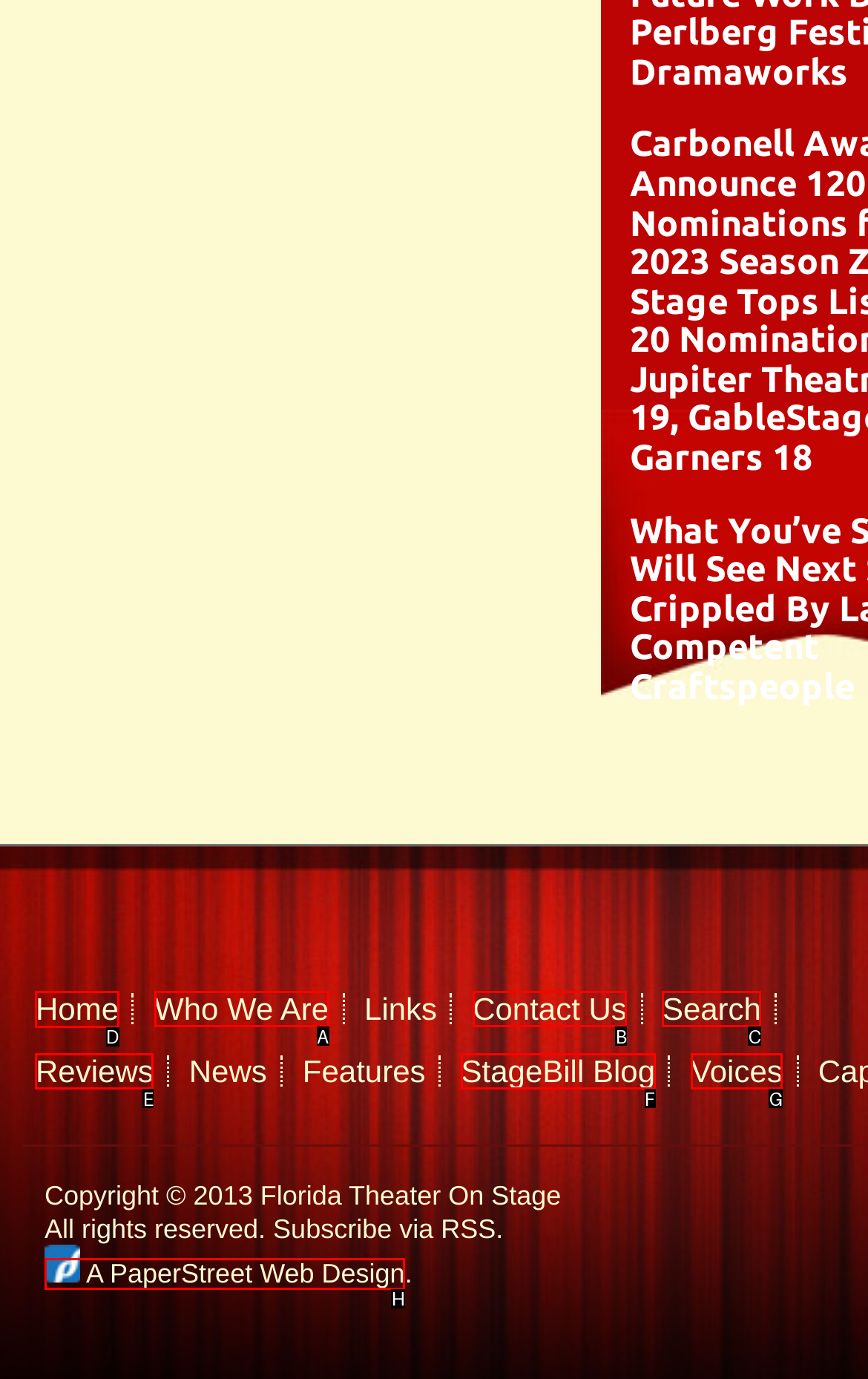Identify the correct option to click in order to accomplish the task: go to home page Provide your answer with the letter of the selected choice.

D